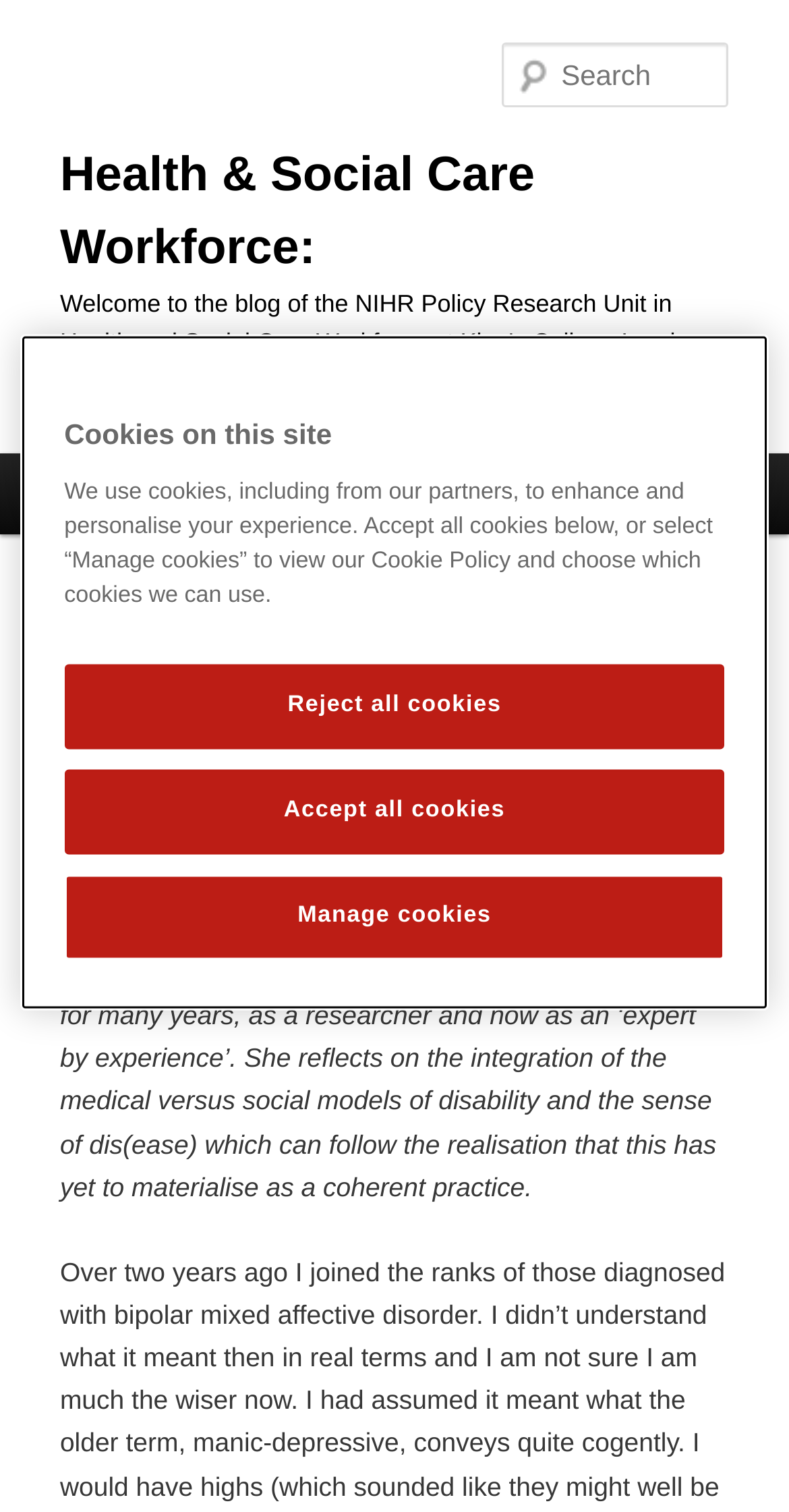Answer this question in one word or a short phrase: How many main menu items are there?

2